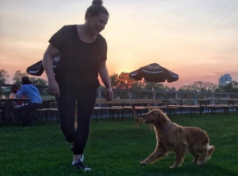What is the purpose of the MindFull Gathering?
Provide a detailed answer to the question using information from the image.

The caption states that the scene embodies a sense of community and connection, reminiscent of the gathering's intent to celebrate yoga, nature, and togetherness, which implies that the purpose of the event is to bring people together to appreciate these aspects.